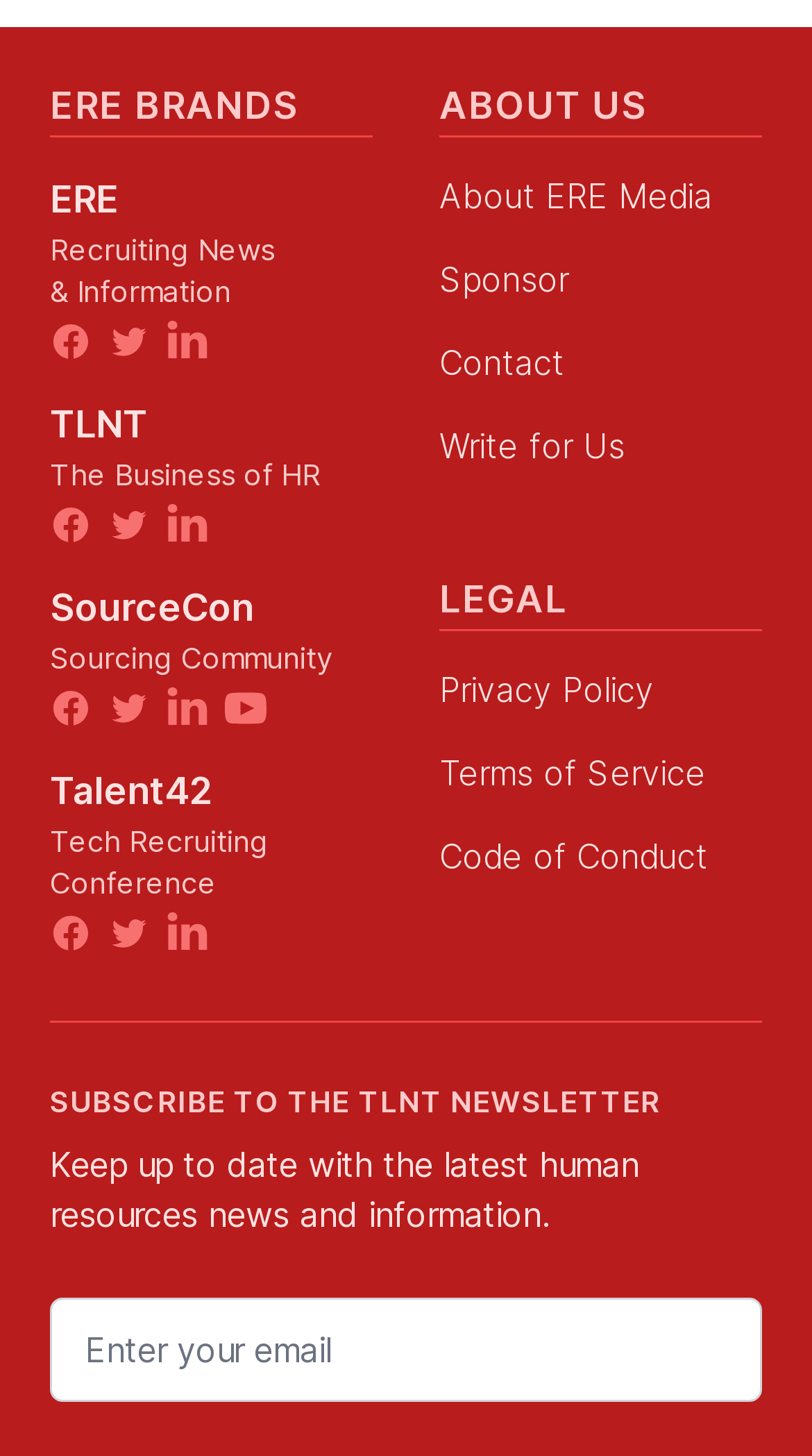Determine the coordinates of the bounding box for the clickable area needed to execute this instruction: "Read the Privacy Policy".

[0.541, 0.459, 0.805, 0.488]